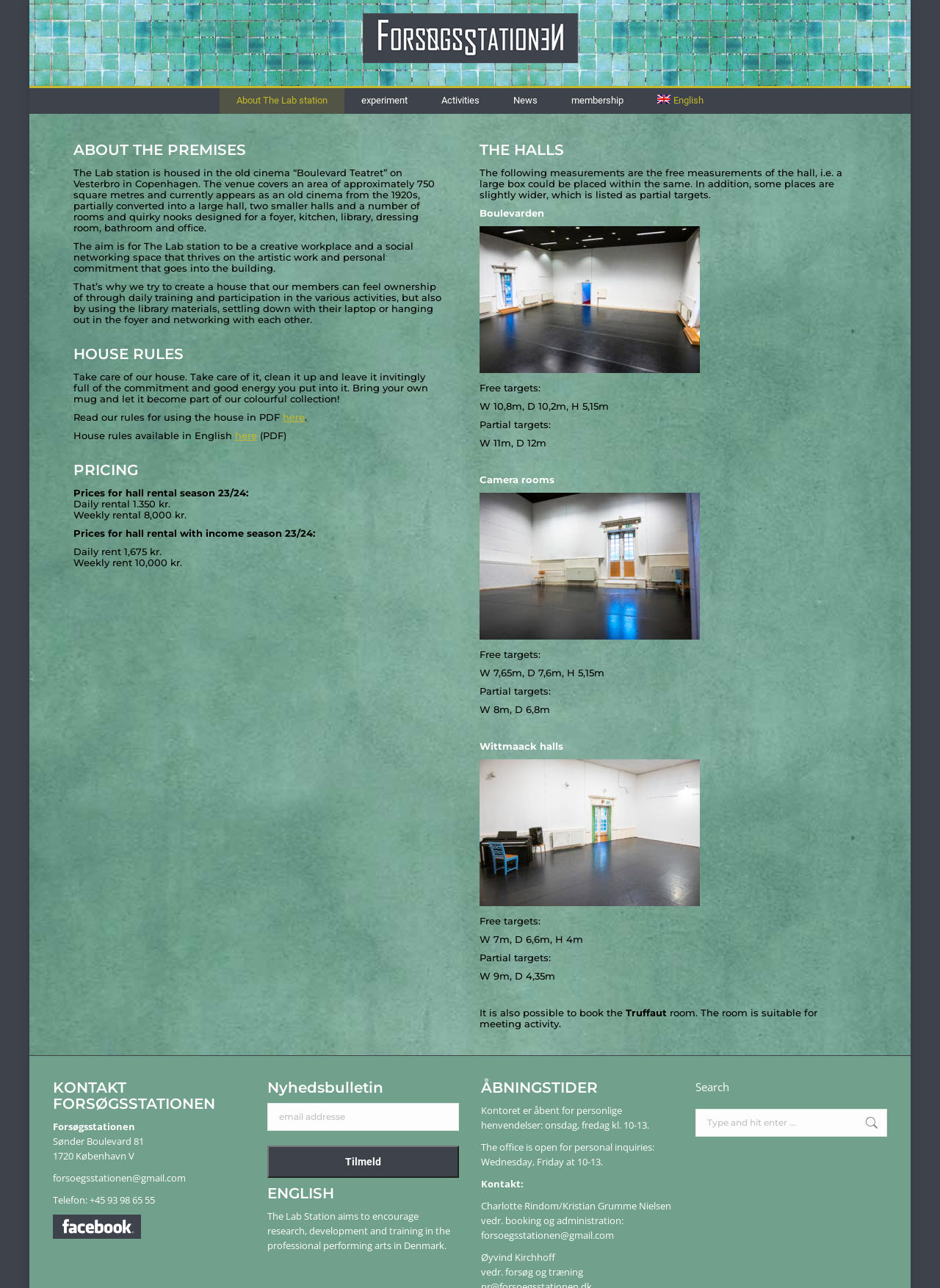Reply to the question below using a single word or brief phrase:
What is the size of the Boulevarden hall?

W 10,8m, D 10,2m, H 5,15m